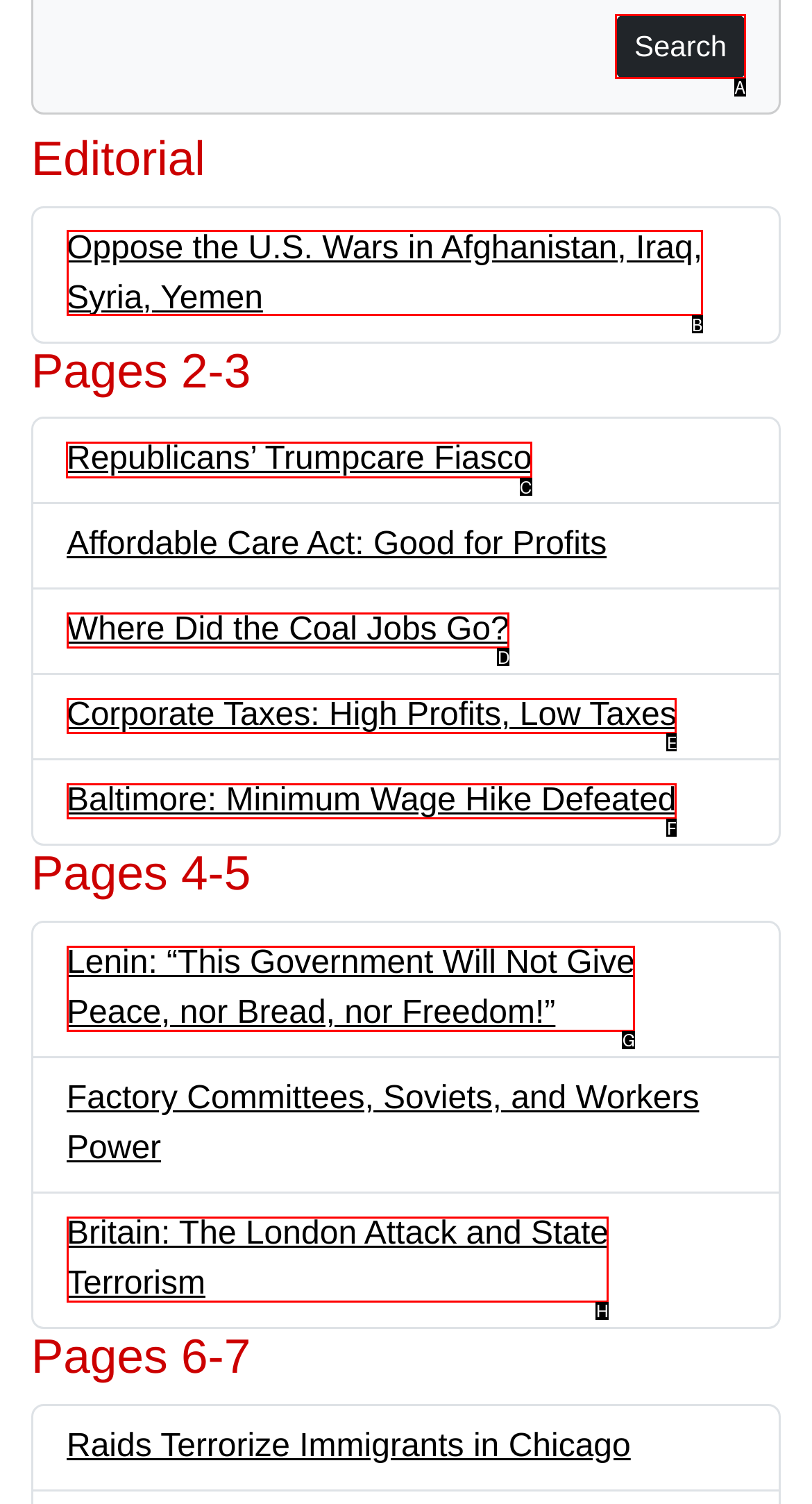Select the appropriate bounding box to fulfill the task: View article on Republicans' Trumpcare Fiasco Respond with the corresponding letter from the choices provided.

C